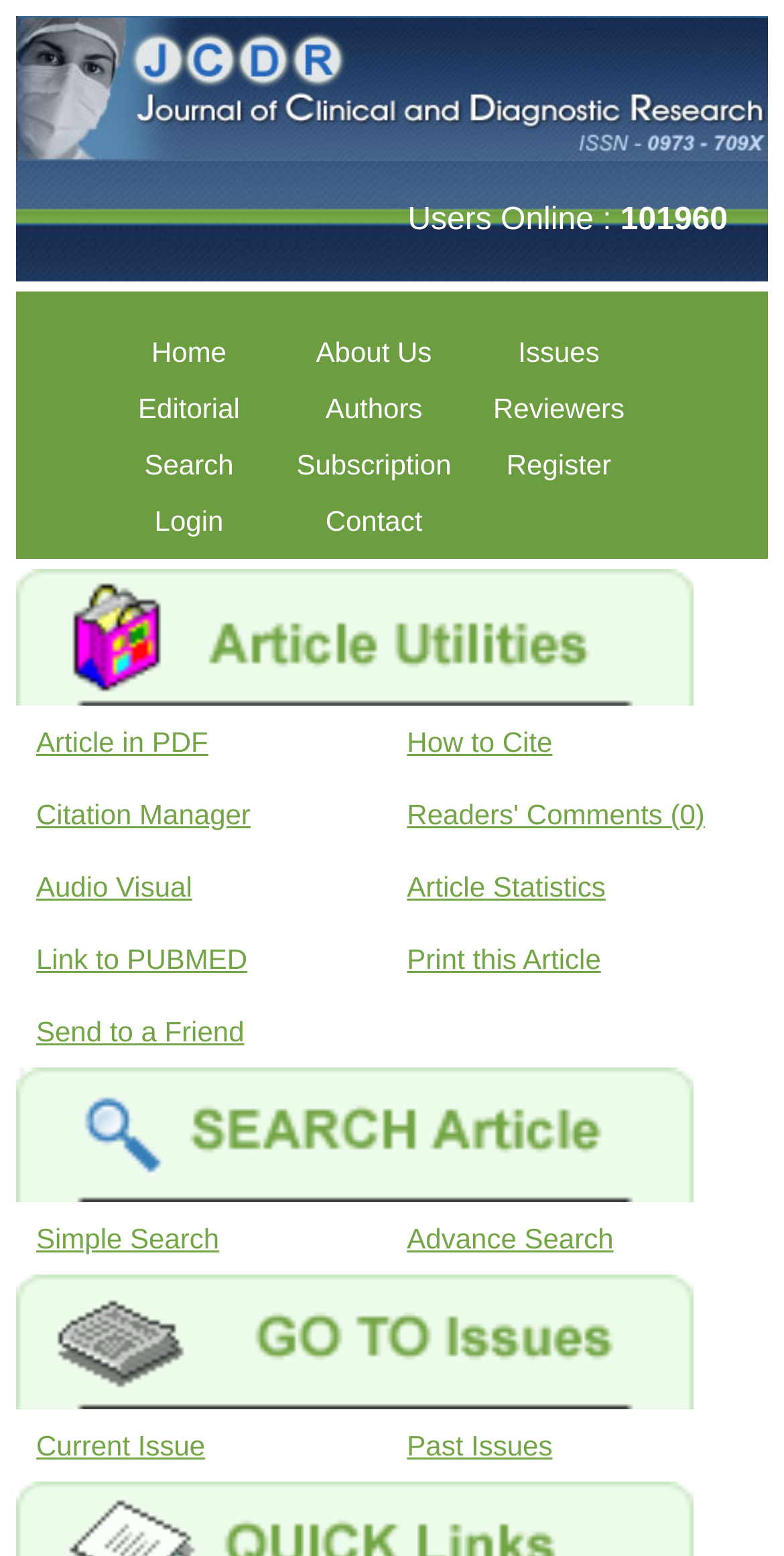Provide an in-depth description of the elements and layout of the webpage.

The webpage is the Journal of Clinical and Diagnostic Research, a medical journal that aims to publish findings of doctors and postgraduate students. At the top-left corner, there is a logo image with the journal's name and ISSN number. Below the logo, there is a notification indicating the number of users online, which is 101960.

The main navigation menu is located at the top-center of the page, with links to "Home", "About Us", "Issues", "Editorial", "Authors", "Reviewers", and "Search". These links are arranged horizontally, with "Home" on the left and "Search" on the right.

Below the navigation menu, there are additional links and options. On the left side, there are links to "Login" and "Contact". On the right side, there are links to "Subscription", "Register", and other article-related options such as "Article in PDF", "How to Cite", and "Citation Manager".

The page also features a section with links to article-related tools and services, including "Readers' Comments", "Audio Visual", "Article Statistics", "Link to PUBMED", "Print this Article", "Send to a Friend", "Simple Search", and "Advance Search". These links are arranged in a vertical column, with the most relevant options at the top.

At the bottom of the page, there are links to "Current Issue" and "Past Issues", allowing users to access the journal's archives. Overall, the webpage is well-organized and provides easy access to various features and resources related to the journal.